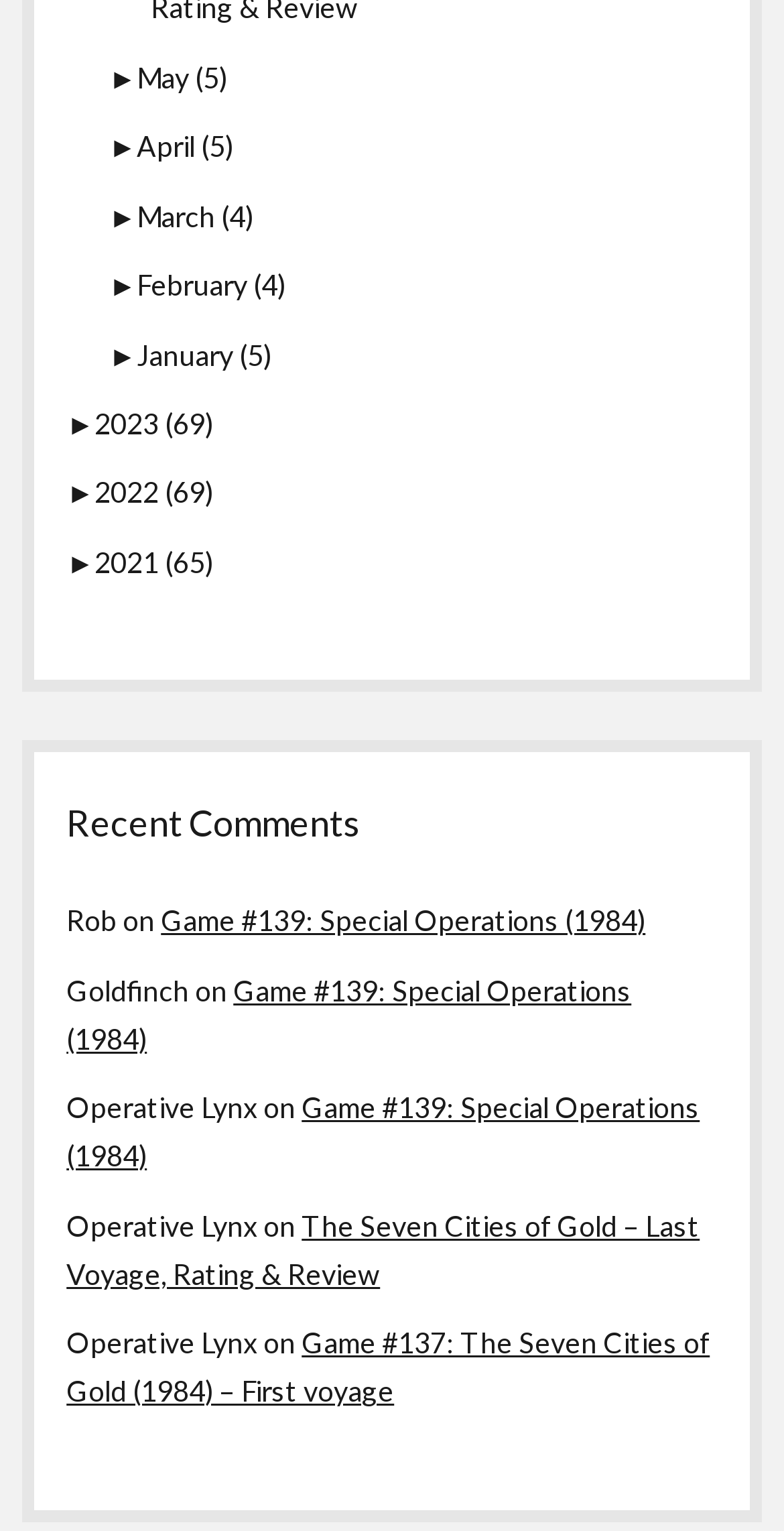What is the month with the most comments?
Please respond to the question with a detailed and thorough explanation.

By examining the links with the format 'Month (number)', I found that May has the highest number of comments, which is 5.